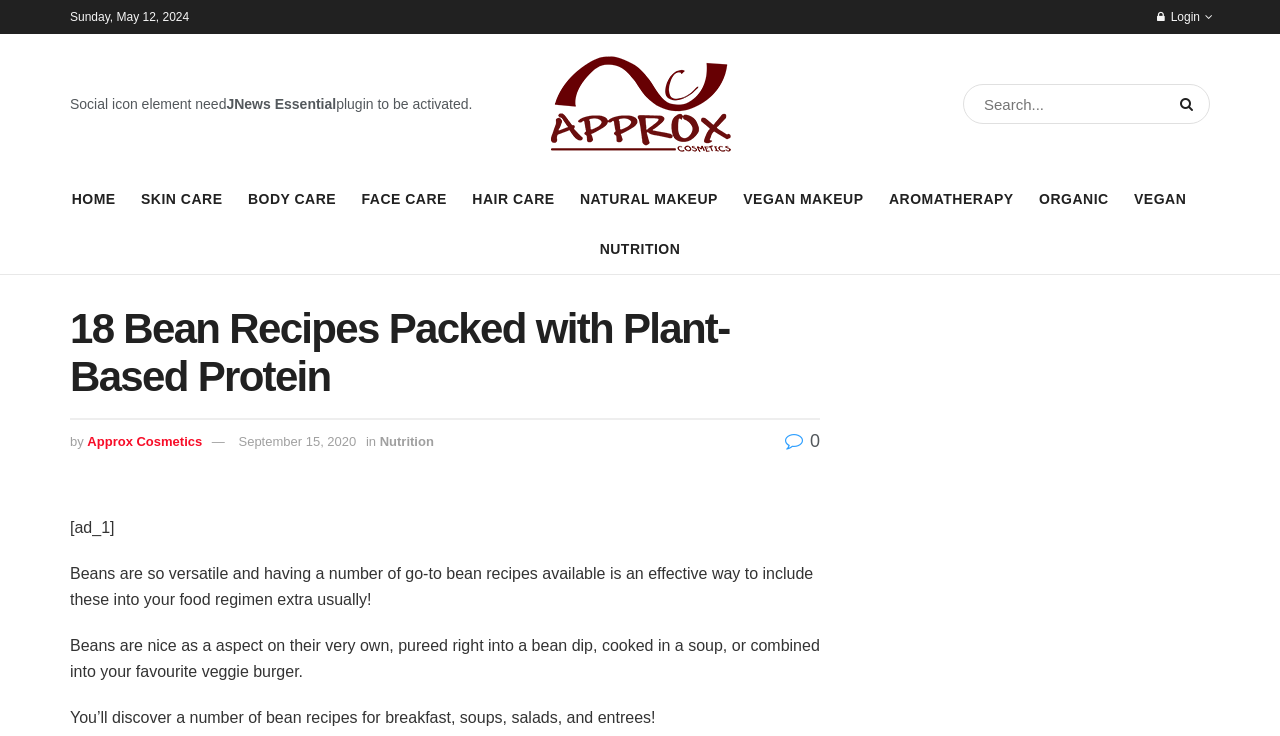Answer the question in one word or a short phrase:
What type of recipes are featured on this webpage?

Bean recipes